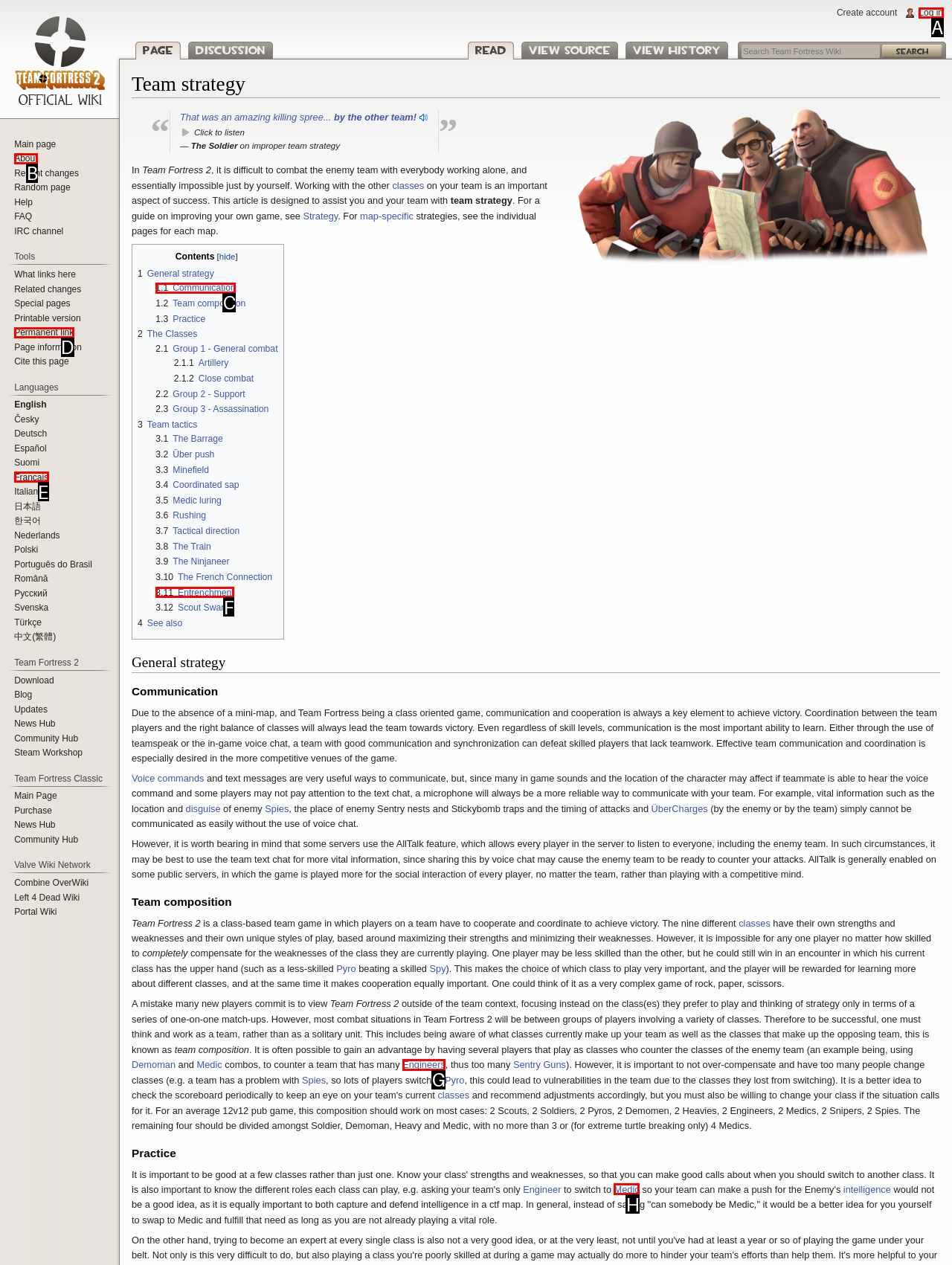Find the HTML element that matches the description: 1175. Answer using the letter of the best match from the available choices.

None